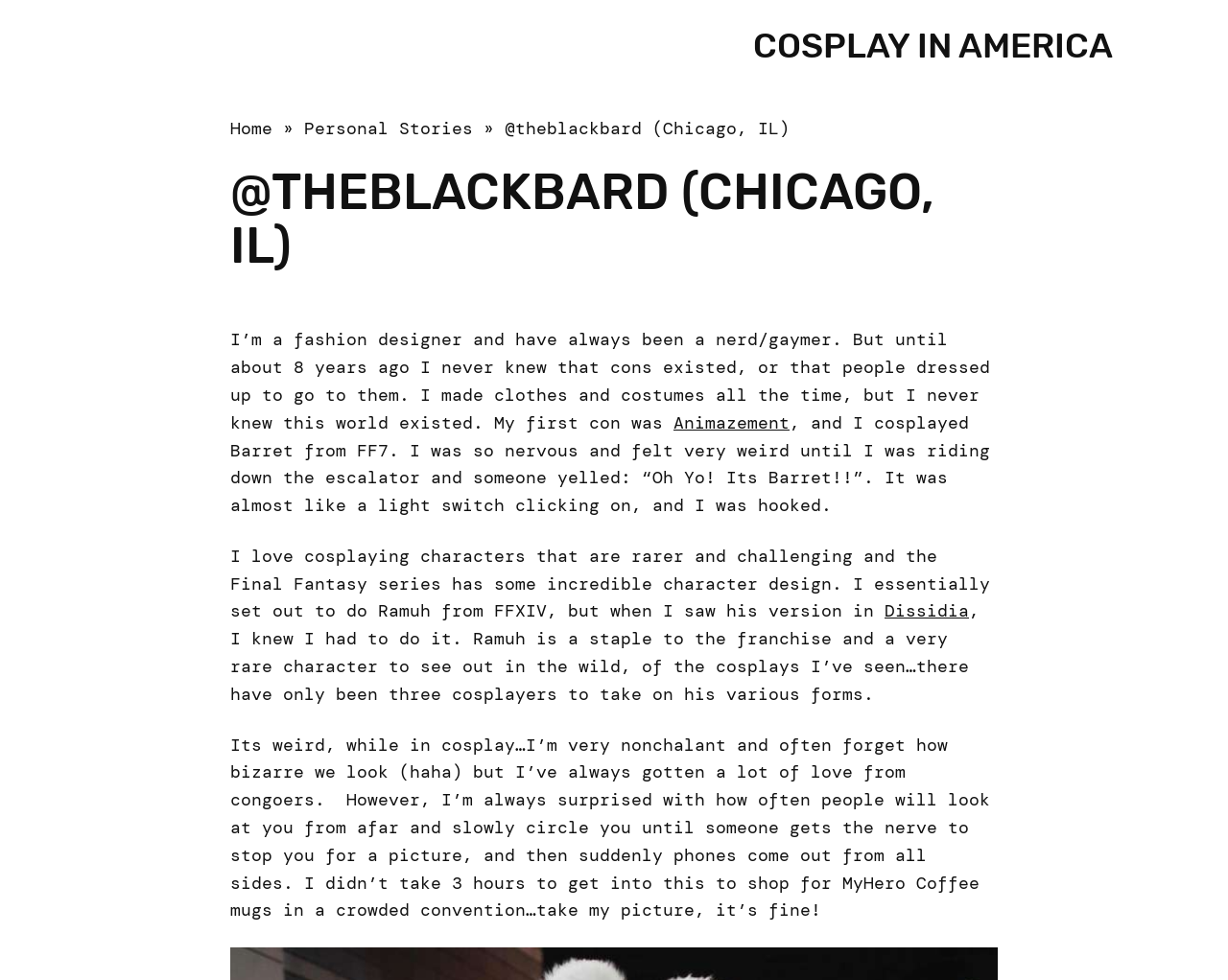Answer the following inquiry with a single word or phrase:
What is the name of the game series the author loves cosplaying characters from?

Final Fantasy